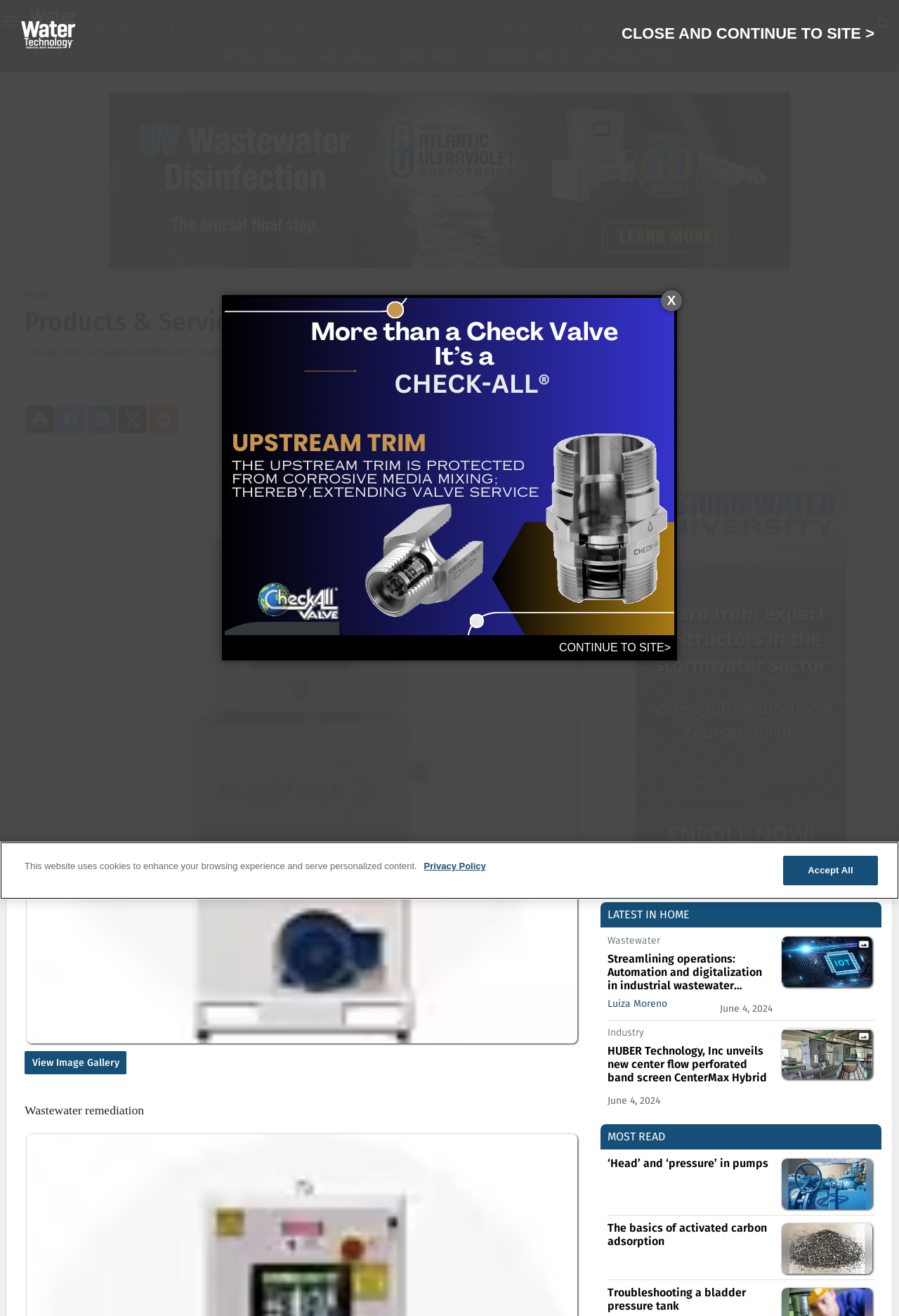What is the purpose of the 'View Image Gallery' button?
Observe the image and answer the question with a one-word or short phrase response.

To view images